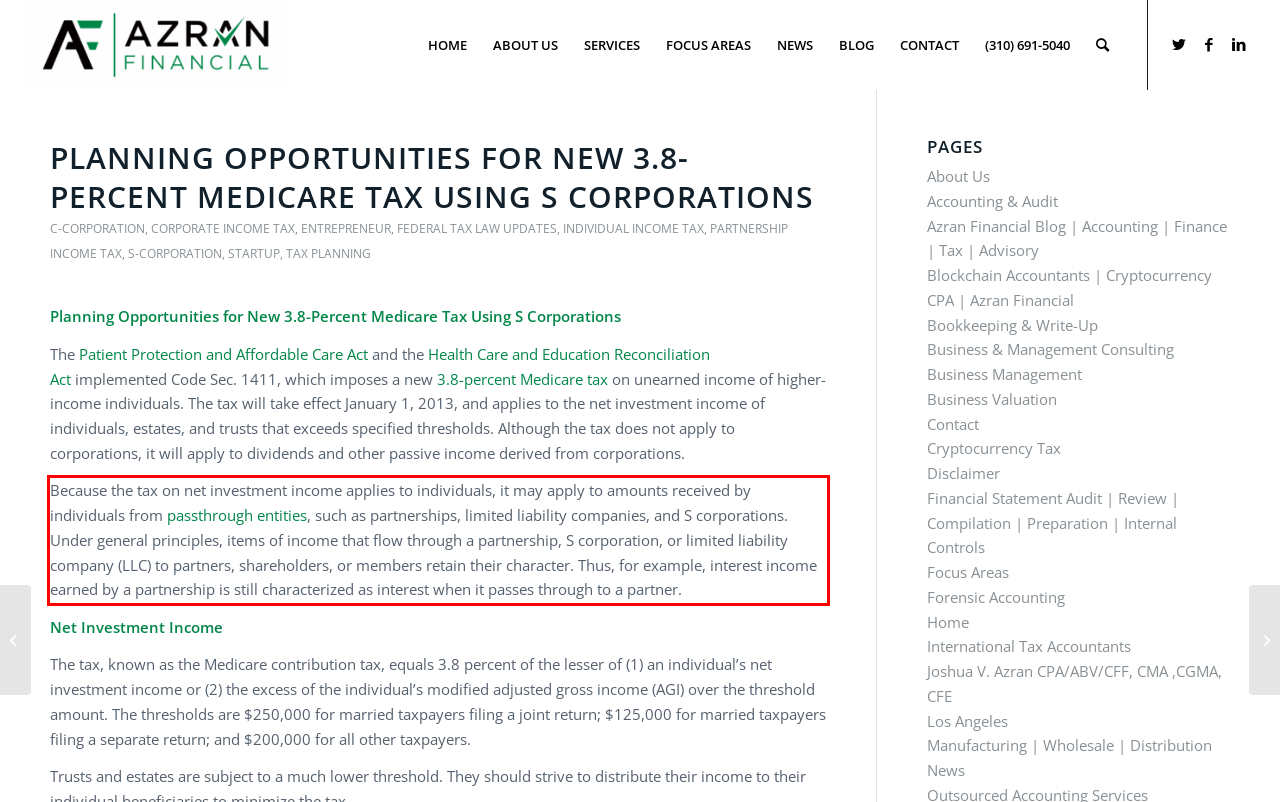Examine the webpage screenshot and use OCR to obtain the text inside the red bounding box.

Because the tax on net investment income applies to individuals, it may apply to amounts received by individuals from passthrough entities, such as partnerships, limited liability companies, and S corporations. Under general principles, items of income that flow through a partnership, S corporation, or limited liability company (LLC) to partners, shareholders, or members retain their character. Thus, for example, interest income earned by a partnership is still characterized as interest when it passes through to a partner.